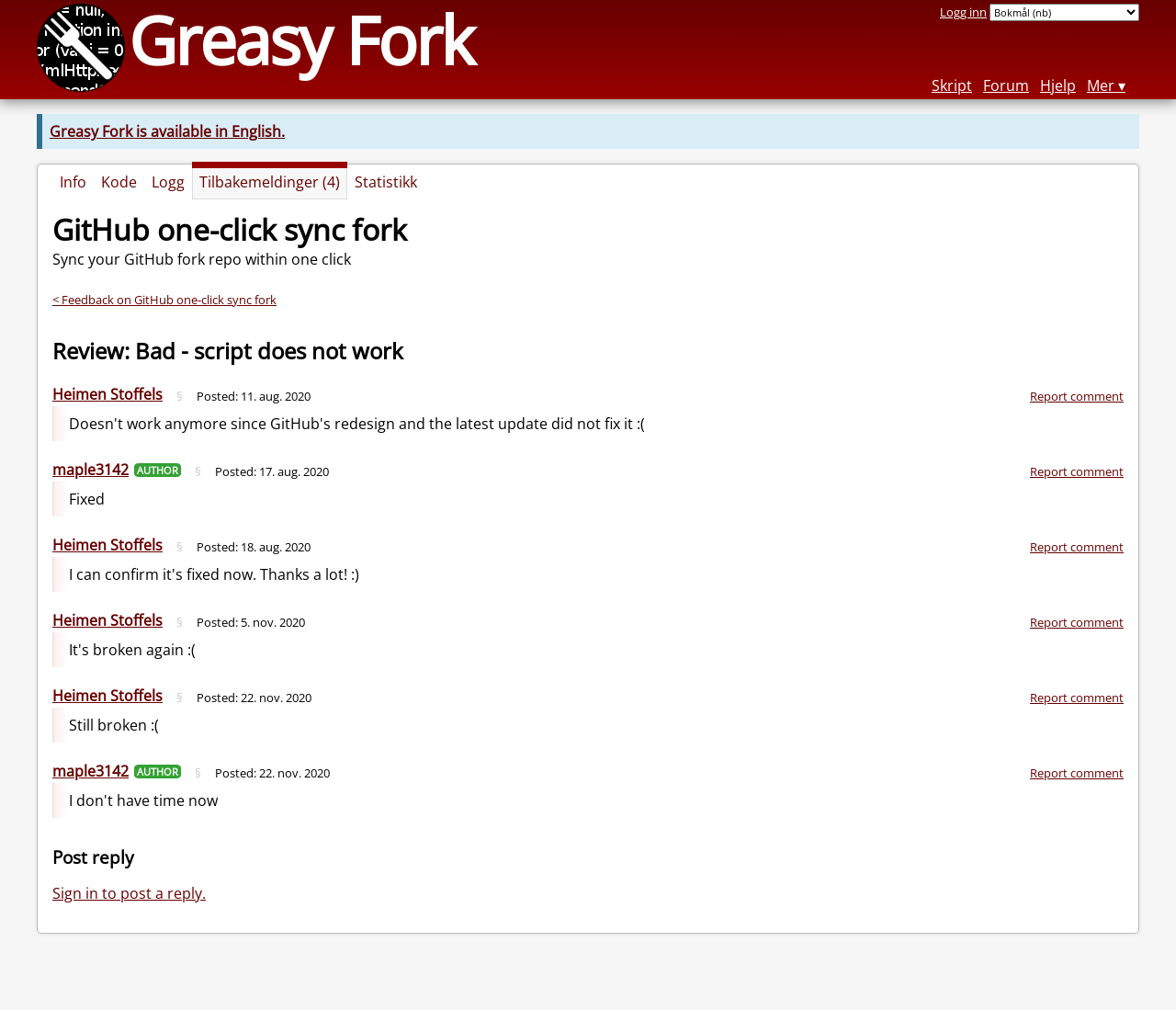What is the status of the script?
Please utilize the information in the image to give a detailed response to the question.

I found the answer by looking at the static text element with the text 'Fixed' which indicates the status of the script.